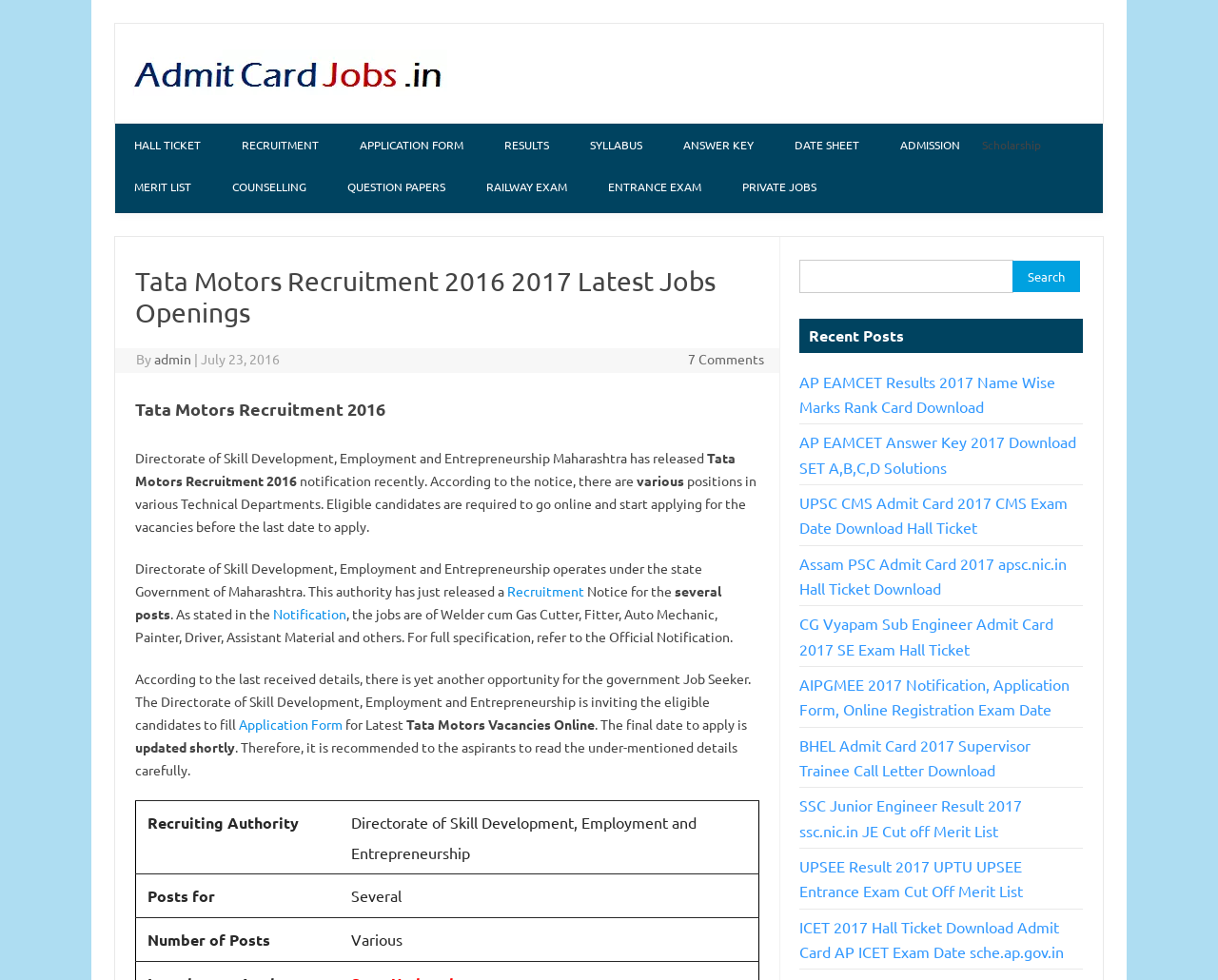Identify the bounding box coordinates of the part that should be clicked to carry out this instruction: "View the 'AP EAMCET Results 2017 Name Wise Marks Rank Card Download' post".

[0.657, 0.379, 0.867, 0.424]